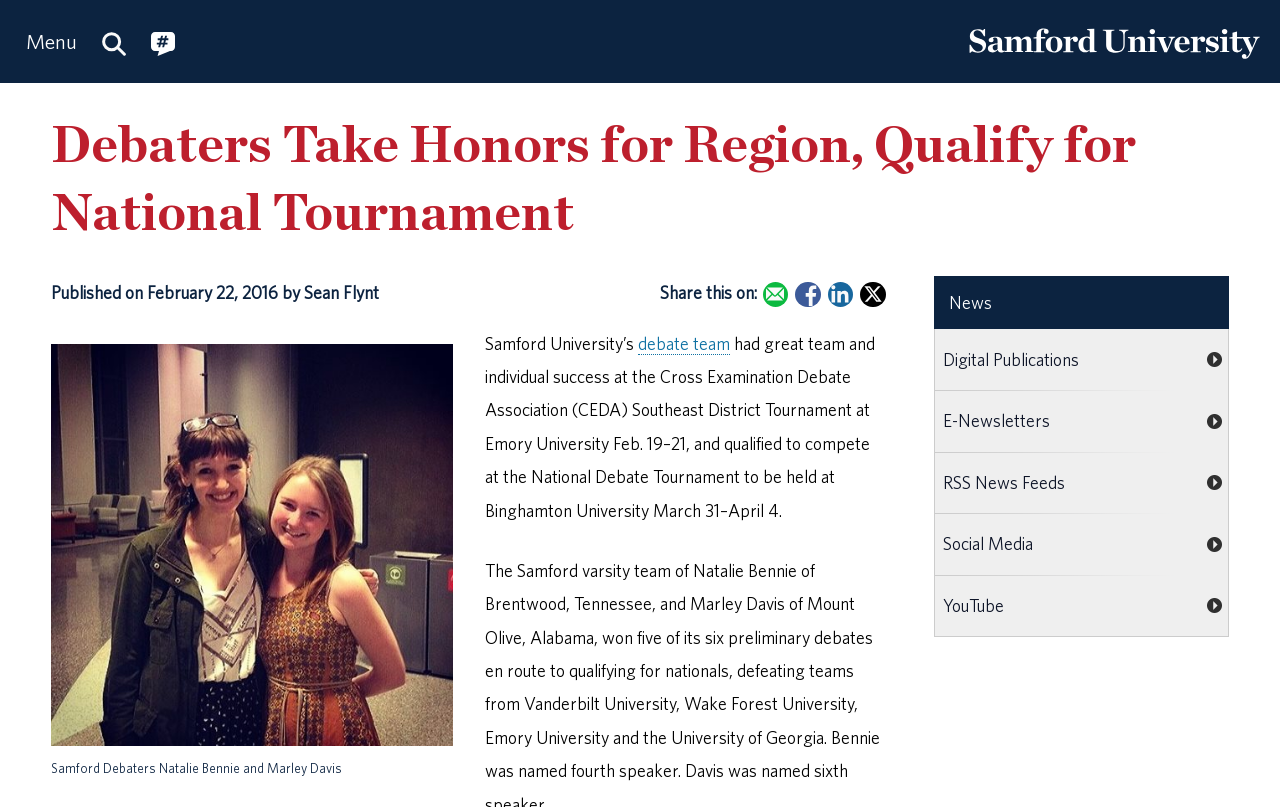Determine the coordinates of the bounding box for the clickable area needed to execute this instruction: "Search this site.".

[0.072, 0.0, 0.106, 0.103]